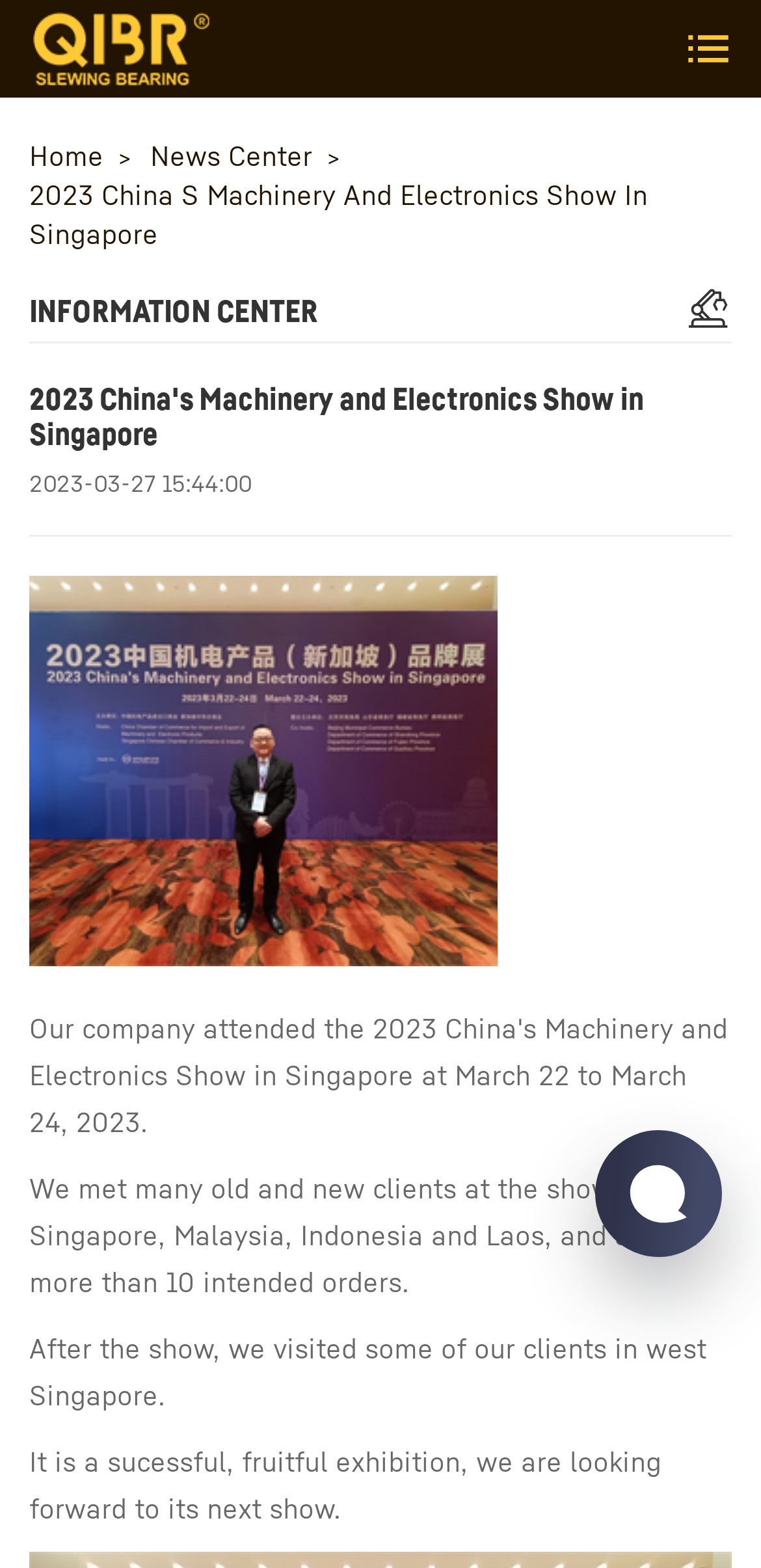Locate the UI element that matches the description August 2020 in the webpage screenshot. Return the bounding box coordinates in the format (top-left x, top-left y, bottom-right x, bottom-right y), with values ranging from 0 to 1.

None